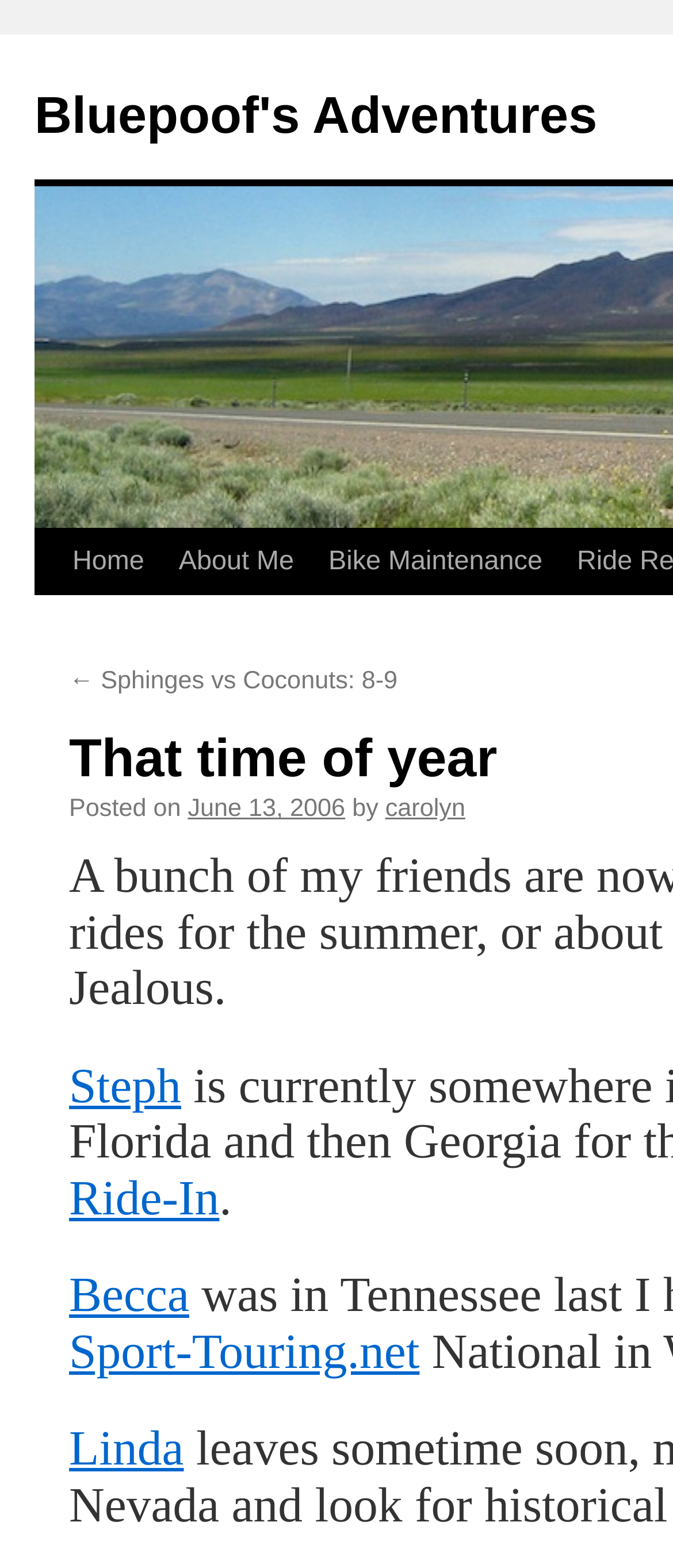Locate the UI element described by Home in the provided webpage screenshot. Return the bounding box coordinates in the format (top-left x, top-left y, bottom-right x, bottom-right y), ensuring all values are between 0 and 1.

[0.082, 0.338, 0.222, 0.38]